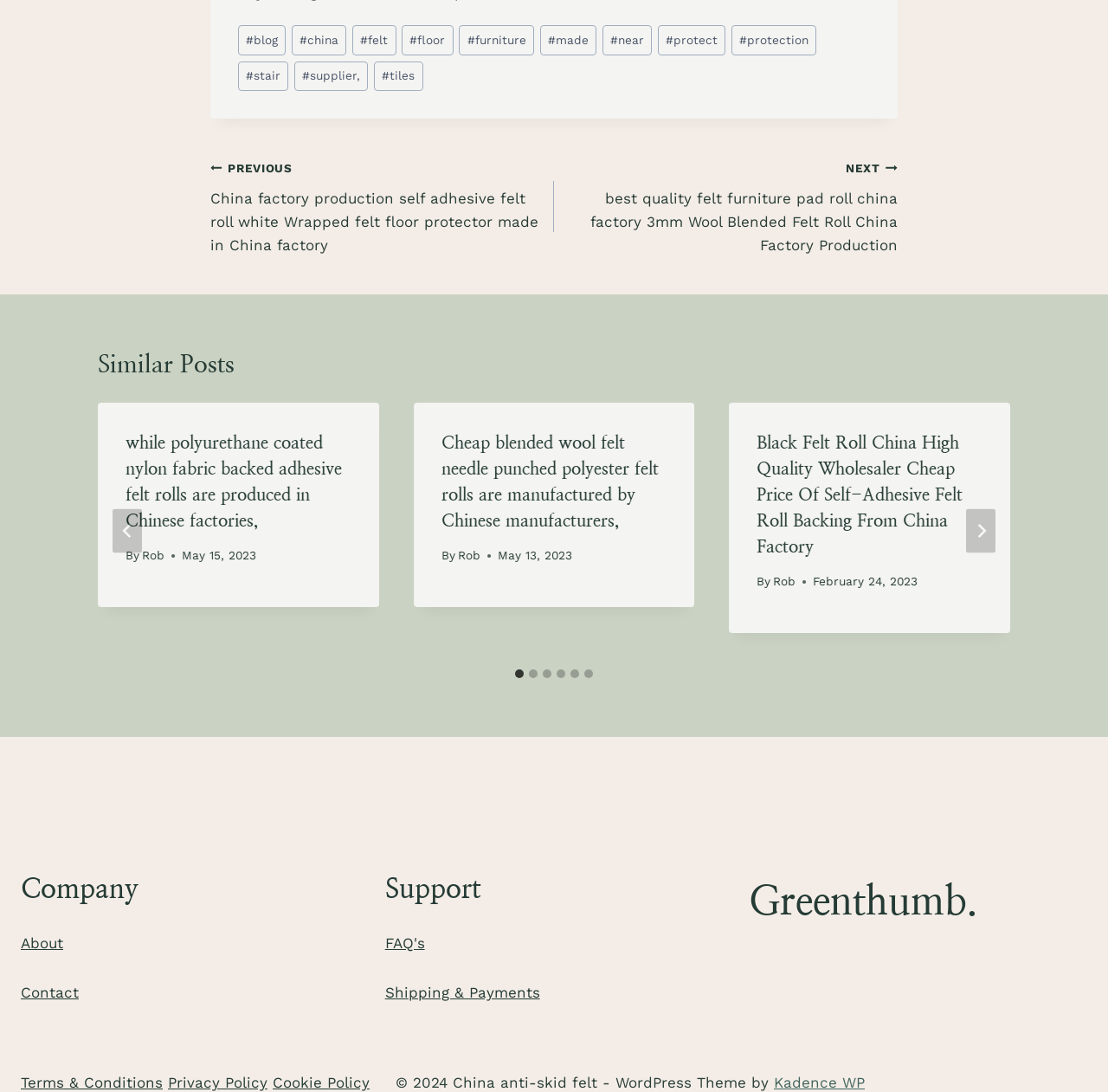Can you find the bounding box coordinates for the UI element given this description: "#protection"? Provide the coordinates as four float numbers between 0 and 1: [left, top, right, bottom].

[0.66, 0.023, 0.737, 0.051]